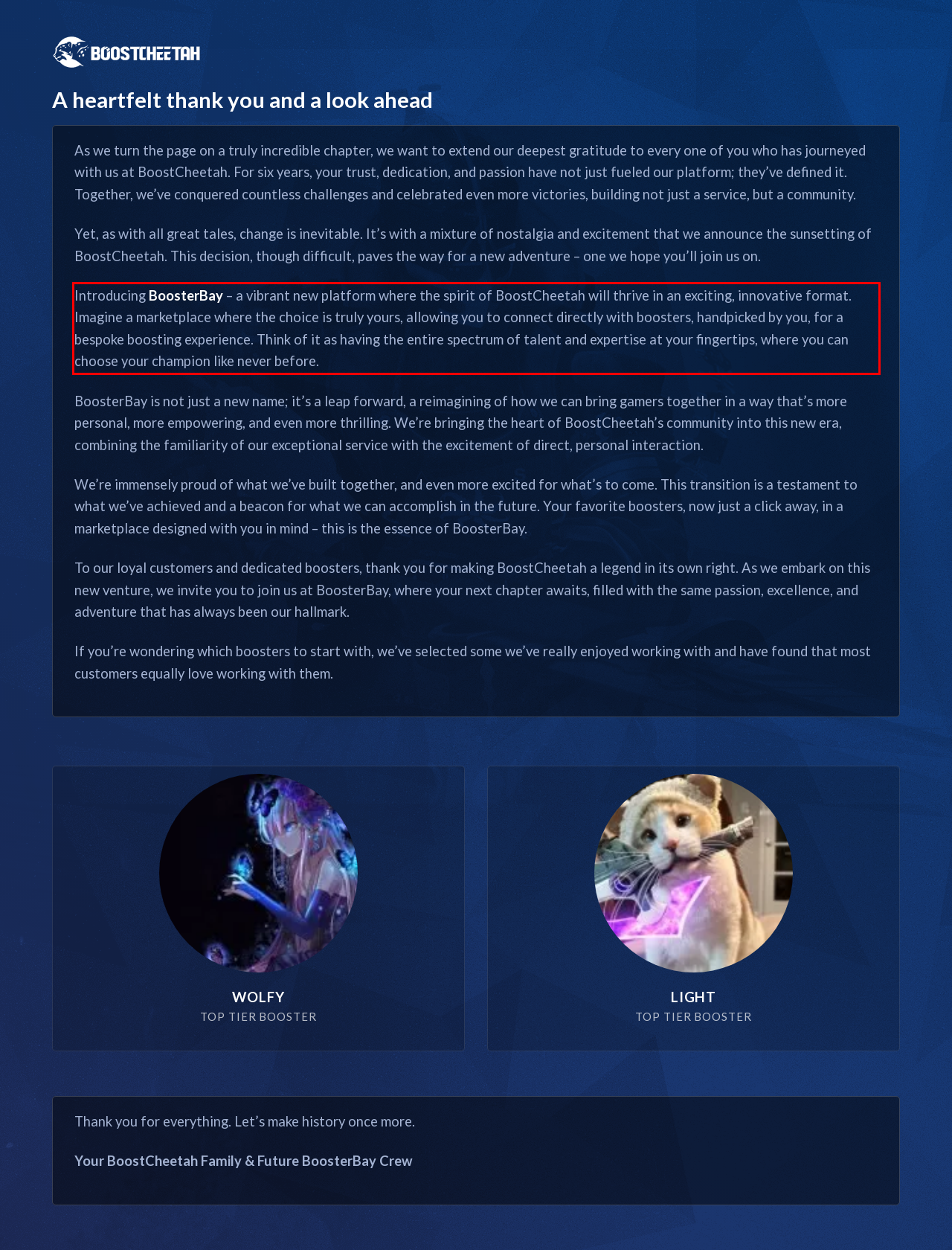Review the webpage screenshot provided, and perform OCR to extract the text from the red bounding box.

Introducing BoosterBay – a vibrant new platform where the spirit of BoostCheetah will thrive in an exciting, innovative format. Imagine a marketplace where the choice is truly yours, allowing you to connect directly with boosters, handpicked by you, for a bespoke boosting experience. Think of it as having the entire spectrum of talent and expertise at your fingertips, where you can choose your champion like never before.